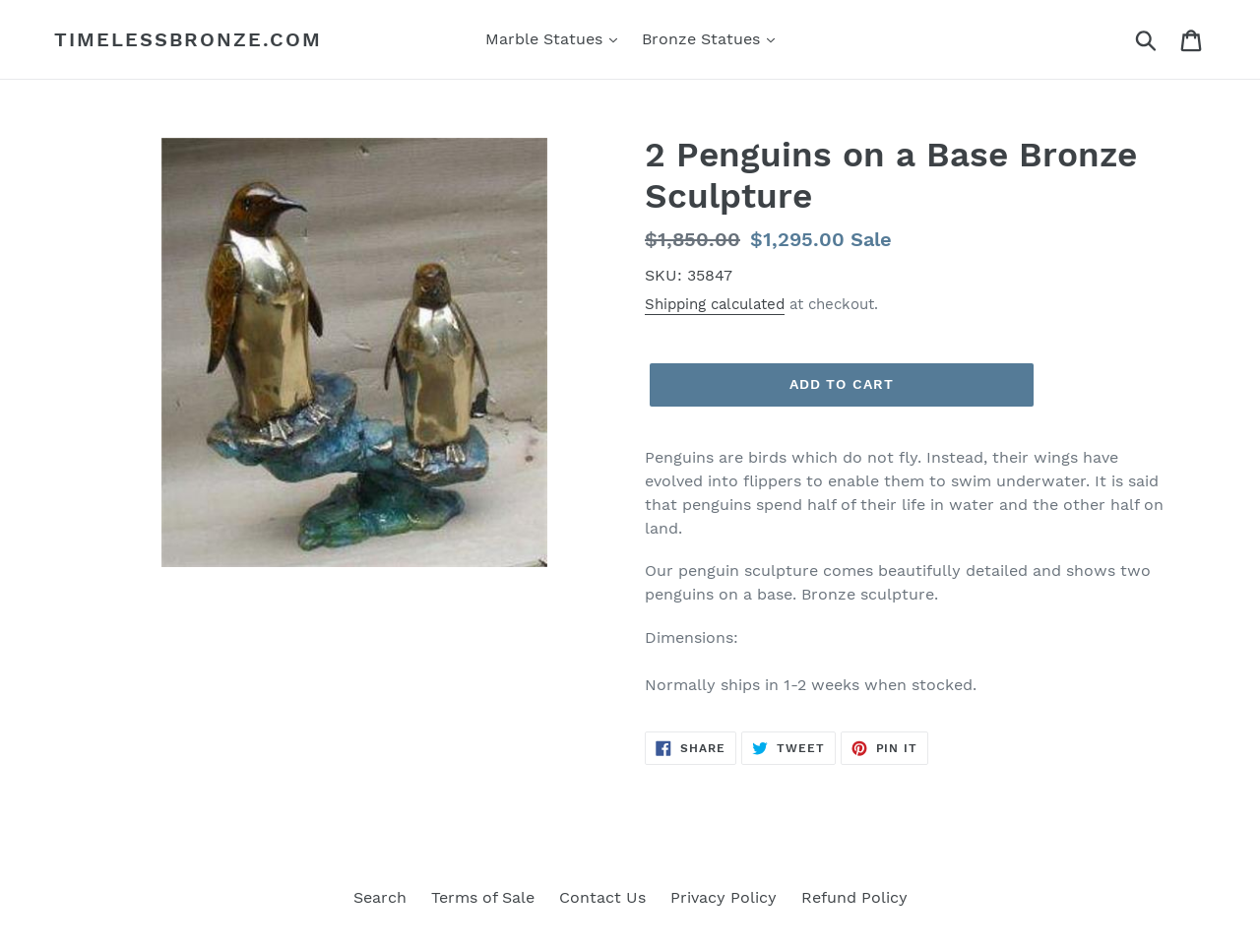Identify the bounding box coordinates for the region to click in order to carry out this instruction: "Add to cart". Provide the coordinates using four float numbers between 0 and 1, formatted as [left, top, right, bottom].

[0.516, 0.381, 0.82, 0.427]